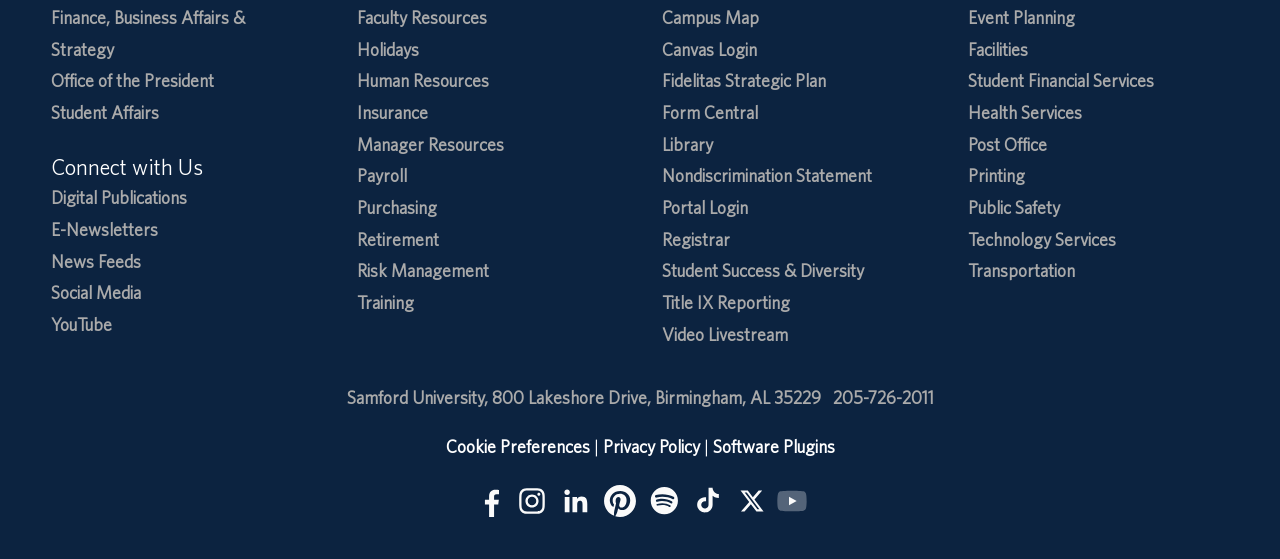Please identify the bounding box coordinates of the element that needs to be clicked to execute the following command: "Visit Samford University". Provide the bounding box using four float numbers between 0 and 1, formatted as [left, top, right, bottom].

[0.271, 0.693, 0.384, 0.73]